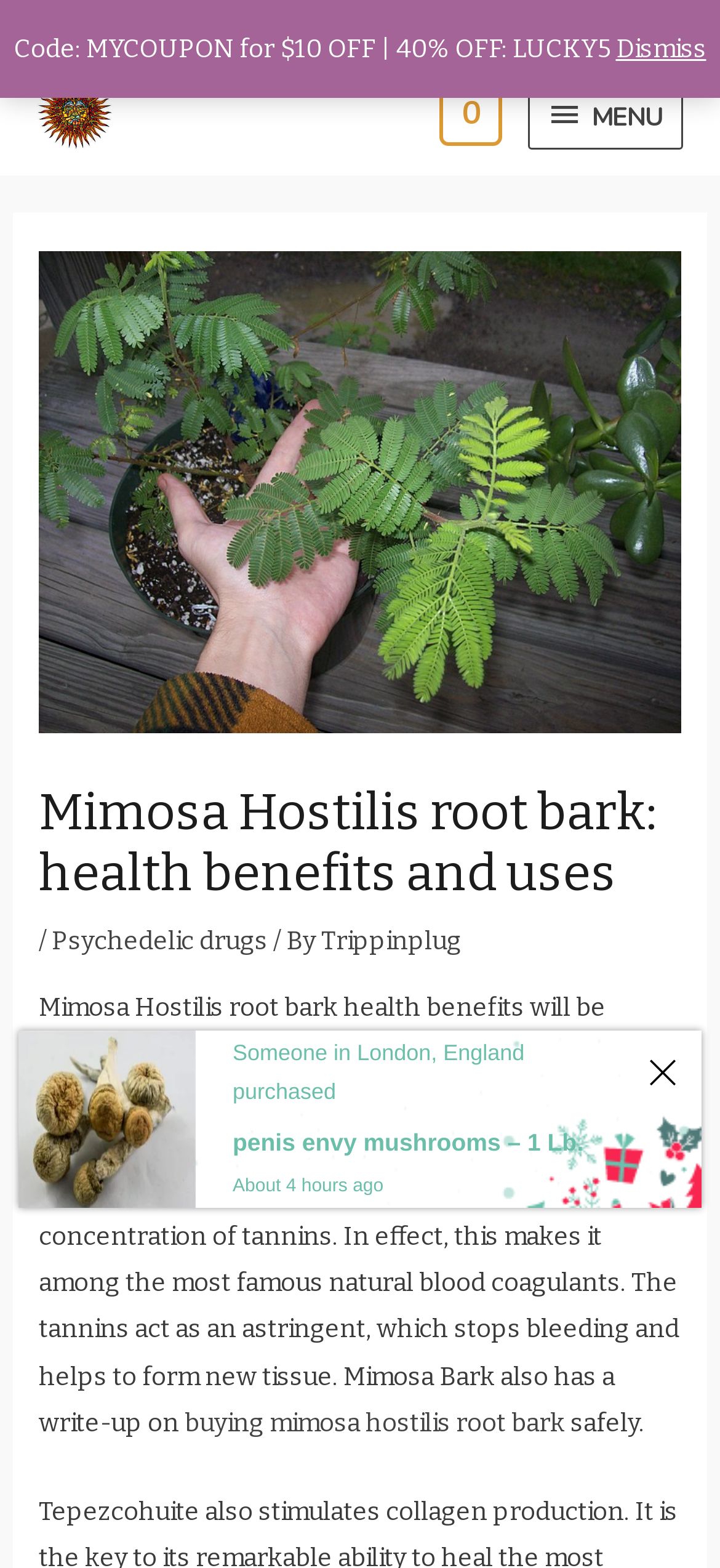Using the element description: "MENU MENU", determine the bounding box coordinates for the specified UI element. The coordinates should be four float numbers between 0 and 1, [left, top, right, bottom].

[0.733, 0.048, 0.949, 0.095]